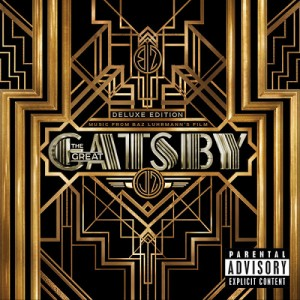Explain in detail what you see in the image.

The image showcases the album cover for the "Deluxe Edition" soundtrack of the film "The Great Gatsby," directed by Baz Luhrmann. The design features an opulent Art Deco aesthetic, characterized by geometric patterns and a luxurious gold and black color scheme. Prominently displayed in the center is the title "THE GREAT GATSBY" in an elegant, stylized font, emphasizing the grandeur and sophistication associated with the film's setting. The cover also includes a parental advisory label, indicating explicit content, and the tagline "Music from Baz Luhrmann’s Film," highlighting its connection to the cinematic experience. This visually striking artwork encapsulates the lavish themes and rich musical landscape of the story, inviting listeners into the world of Jay Gatsby.